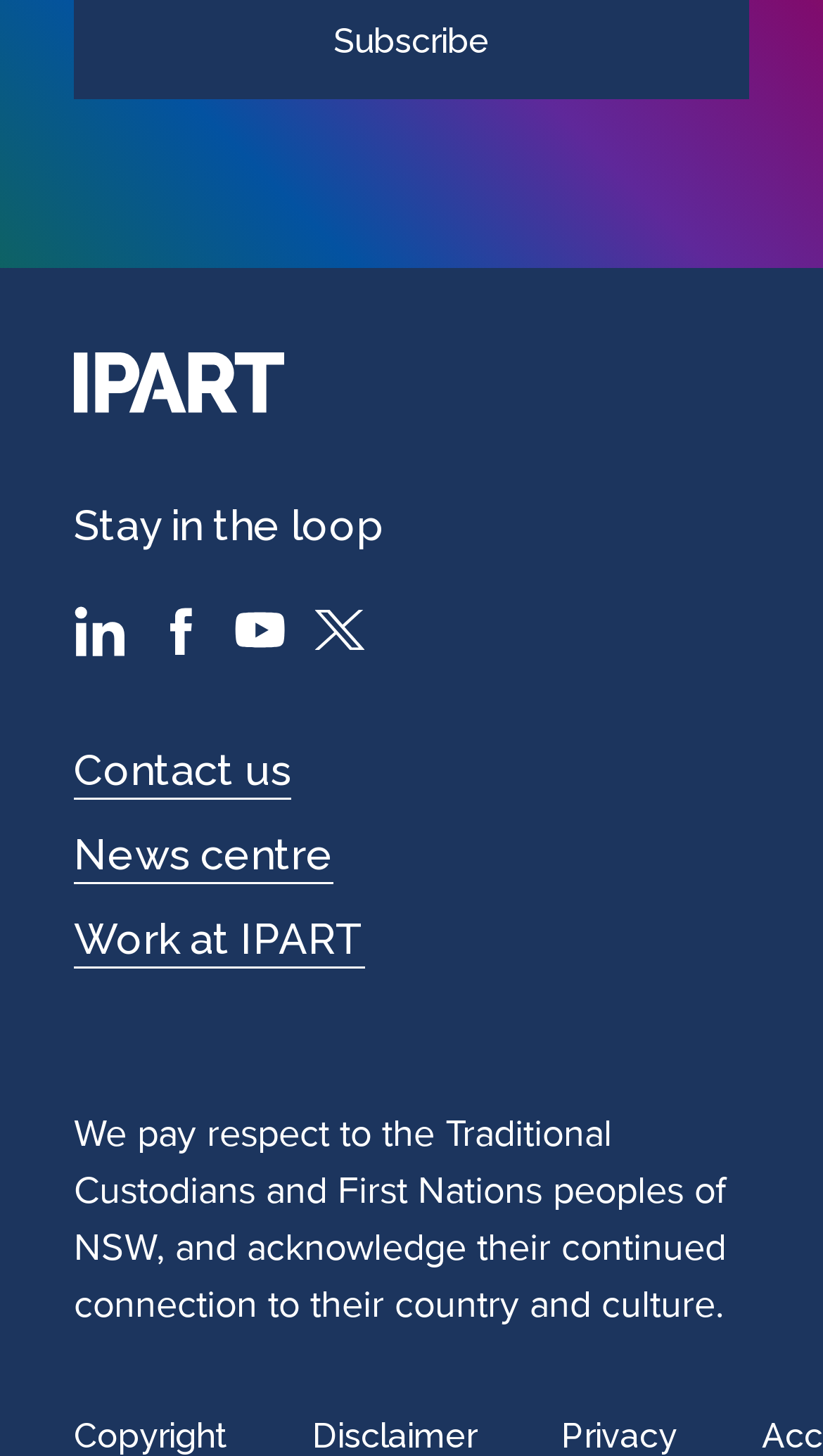What is the acknowledgement statement about?
Please provide a detailed and thorough answer to the question.

The acknowledgement statement on the webpage is about paying respect to the Traditional Custodians and First Nations peoples of NSW, and acknowledging their continued connection to their country and culture, which is located at the bottom of the webpage with a bounding box coordinate of [0.09, 0.762, 0.882, 0.911].